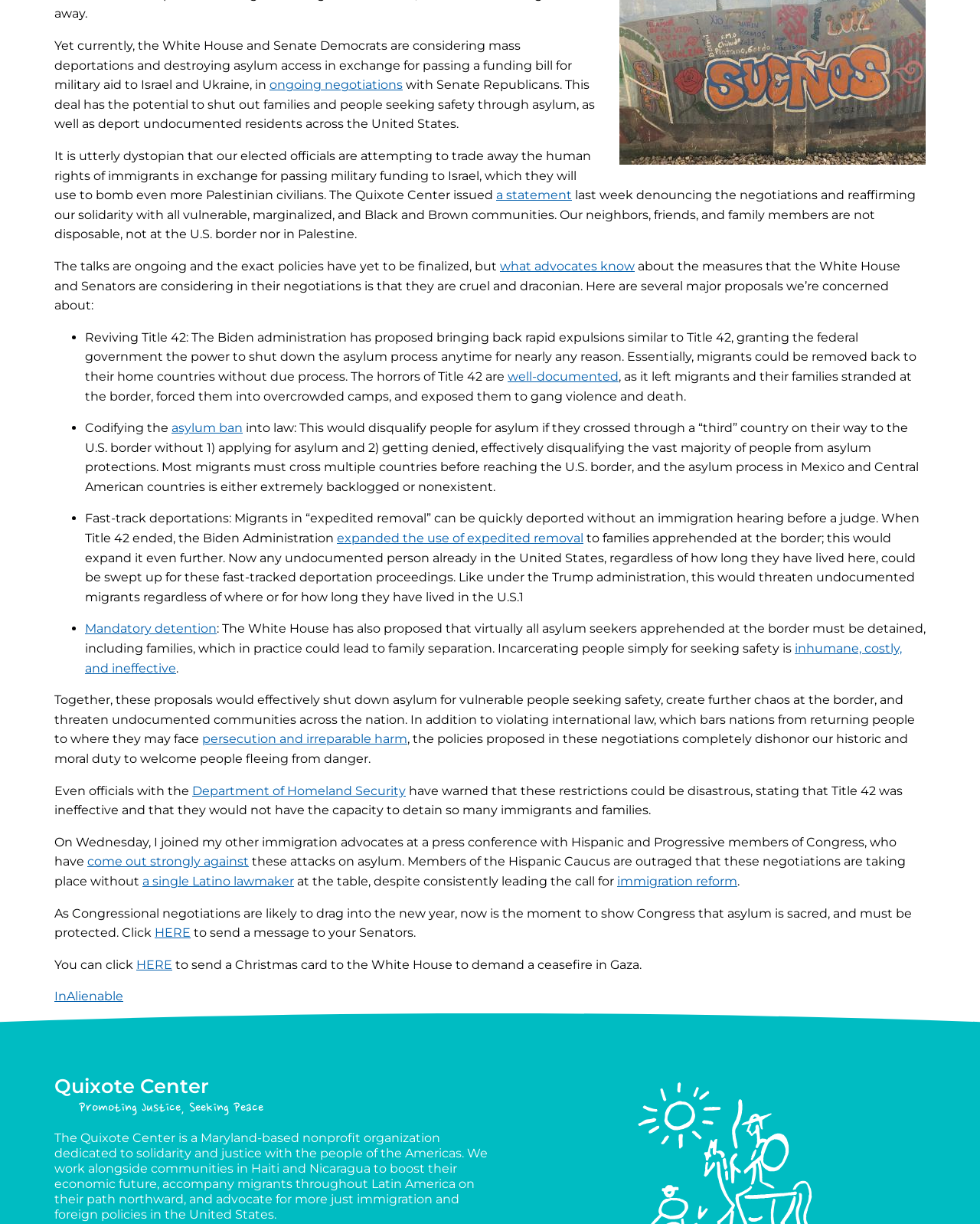Using the webpage screenshot, locate the HTML element that fits the following description and provide its bounding box: "come out strongly against".

[0.089, 0.698, 0.254, 0.71]